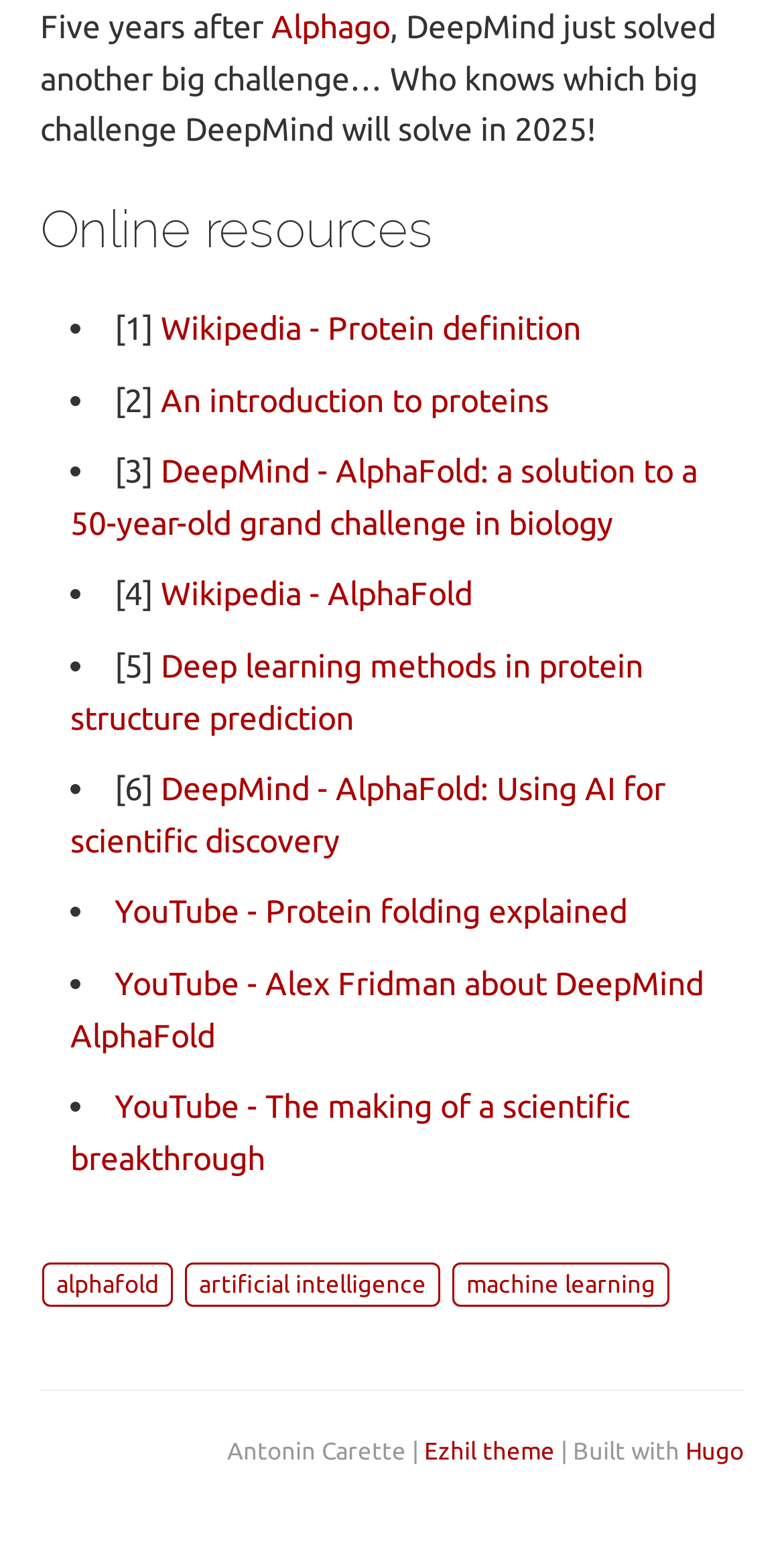Use one word or a short phrase to answer the question provided: 
How many links are related to DeepMind?

3